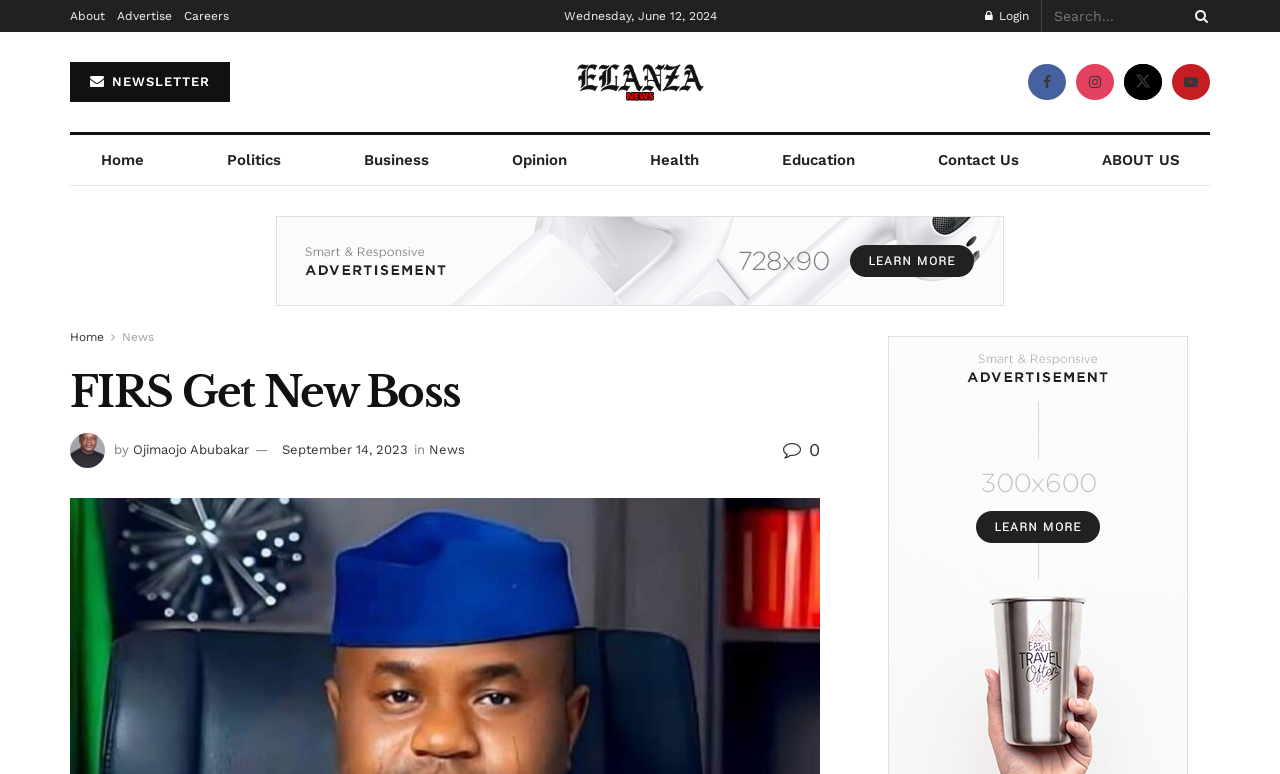Articulate a complete and detailed caption of the webpage elements.

The webpage appears to be a news article page, with a prominent heading "FIRS Get New Boss" at the top center of the page. Below the heading, there is an image of a person, Ojimaojo Abubakar, on the left side, accompanied by the text "by" and the author's name, Ojimaojo Abubakar, on the right side. The date of the article, September 14, 2023, is also displayed nearby.

Above the heading, there is a navigation menu with links to various sections of the website, including "About", "Advertise", "Careers", and "Login". A search bar with a search button is located on the top right side of the page.

On the top left side, there are social media links, including Facebook, Twitter, and Instagram, represented by their respective icons. Below the navigation menu, there is a secondary menu with links to different news categories, such as "Politics", "Business", "Opinion", and "Health".

The main content of the page appears to be a news article, with the title "Mr. Zacch A. Adedeji has been appointed as the Ag. Chairman of the Federal Inland Revenue Service (FIRS)" mentioned in the meta description. However, the exact content of the article is not provided in the accessibility tree.

At the bottom of the page, there is a footer section with links to "Home", "News", and "ABOUT US", as well as a copyright notice.